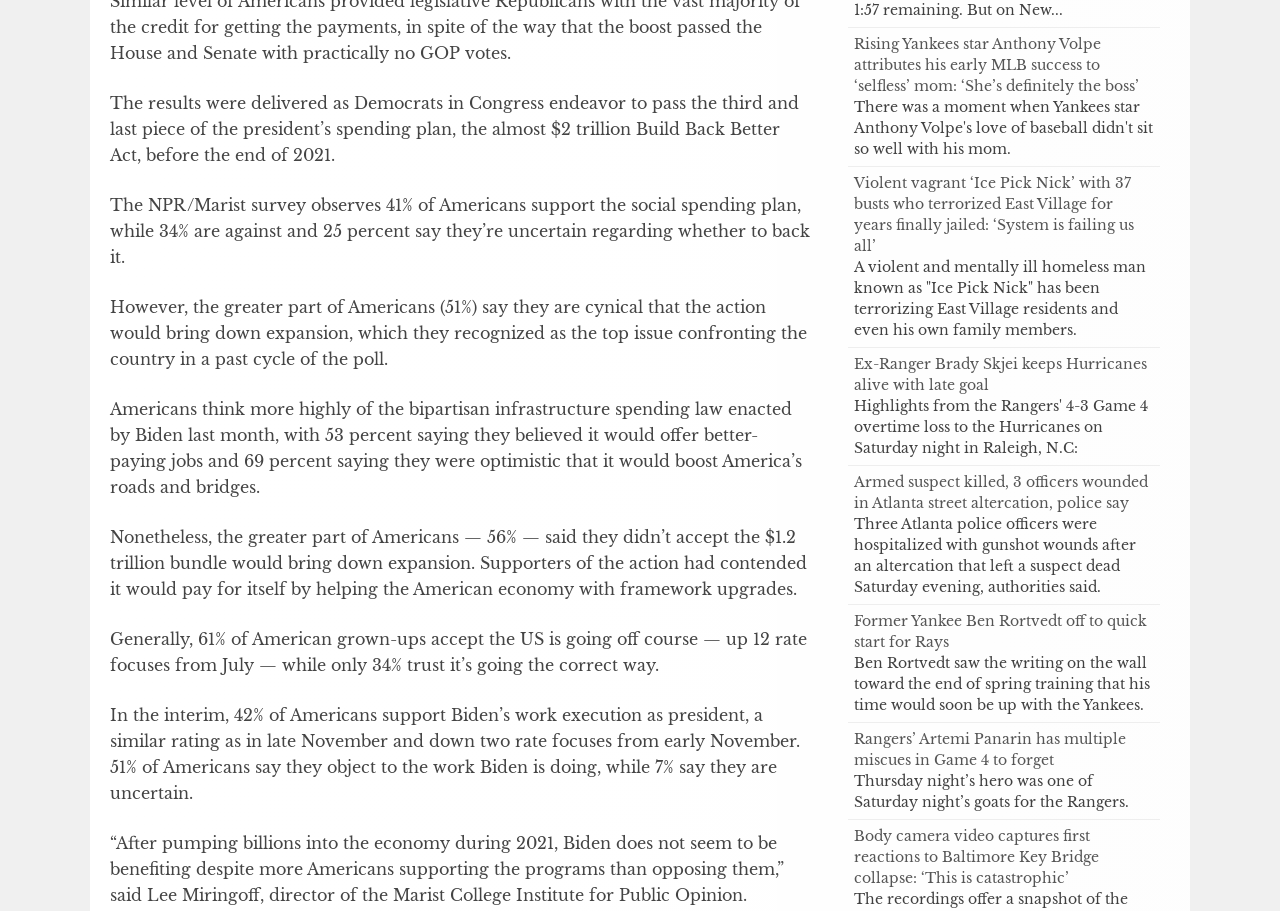How many police officers were hospitalized with gunshot wounds?
Using the information from the image, provide a comprehensive answer to the question.

The information is obtained from the StaticText element, which states, 'Three Atlanta police officers were hospitalized with gunshot wounds after an altercation that left a suspect dead Saturday evening, authorities said.' This text is associated with the link element with text 'Armed suspect killed, 3 officers wounded in Atlanta street altercation, police say'.